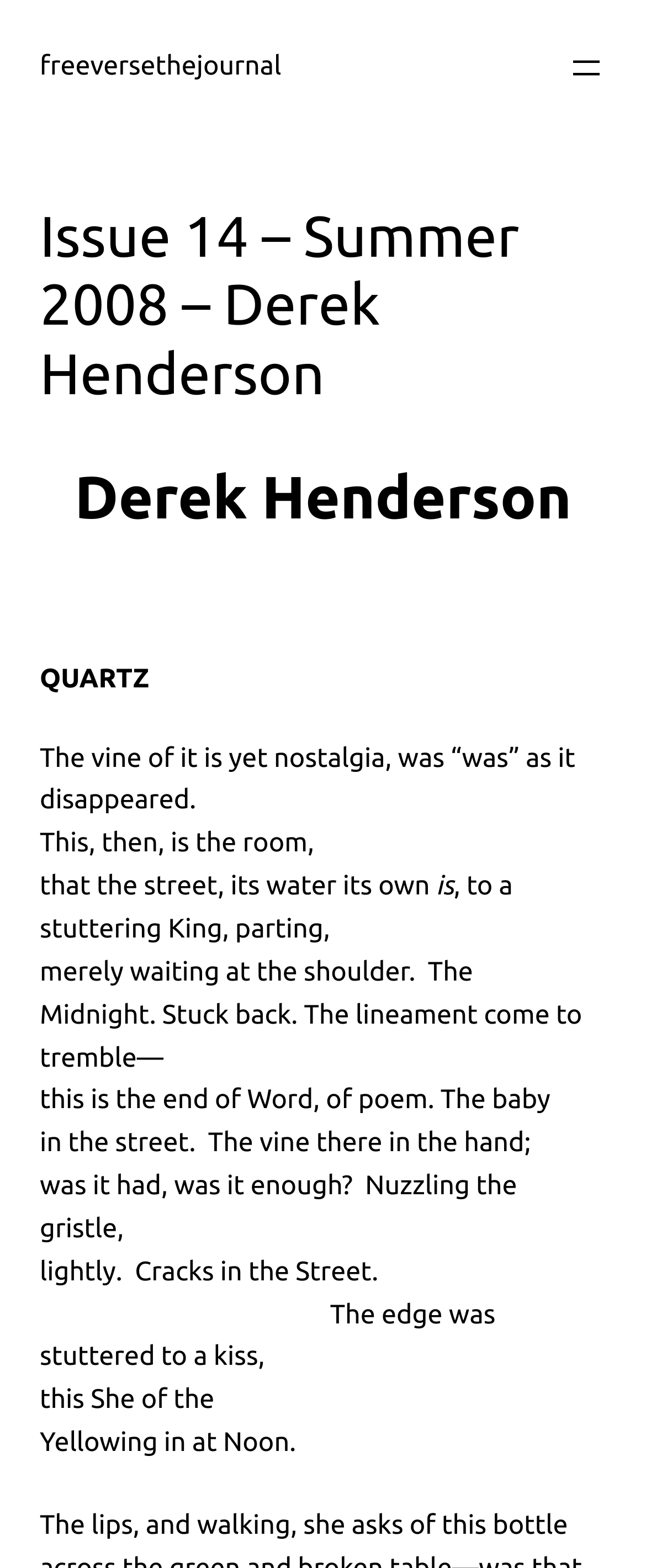Respond to the question below with a concise word or phrase:
What is the last line of the poem?

The lips, and walking, she asks of this bottle